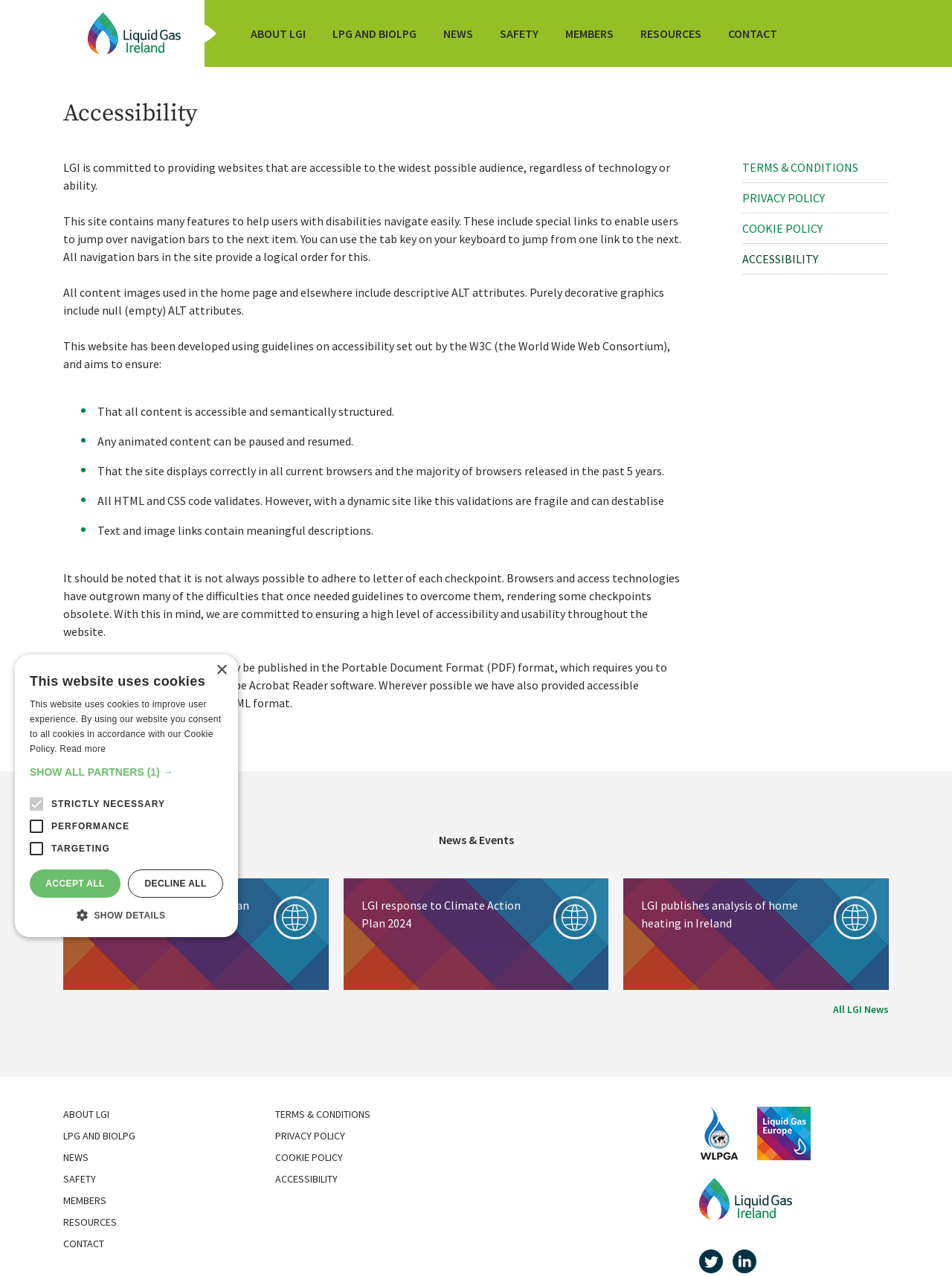What is the name of the association represented on this website?
Give a detailed response to the question by analyzing the screenshot.

The website's logo and title, 'Liquid Gas Ireland', indicate that this website represents an association with this name, which is further supported by the meta description stating that it is an association representing companies operating in the LPG and BioLPG industry in Ireland.